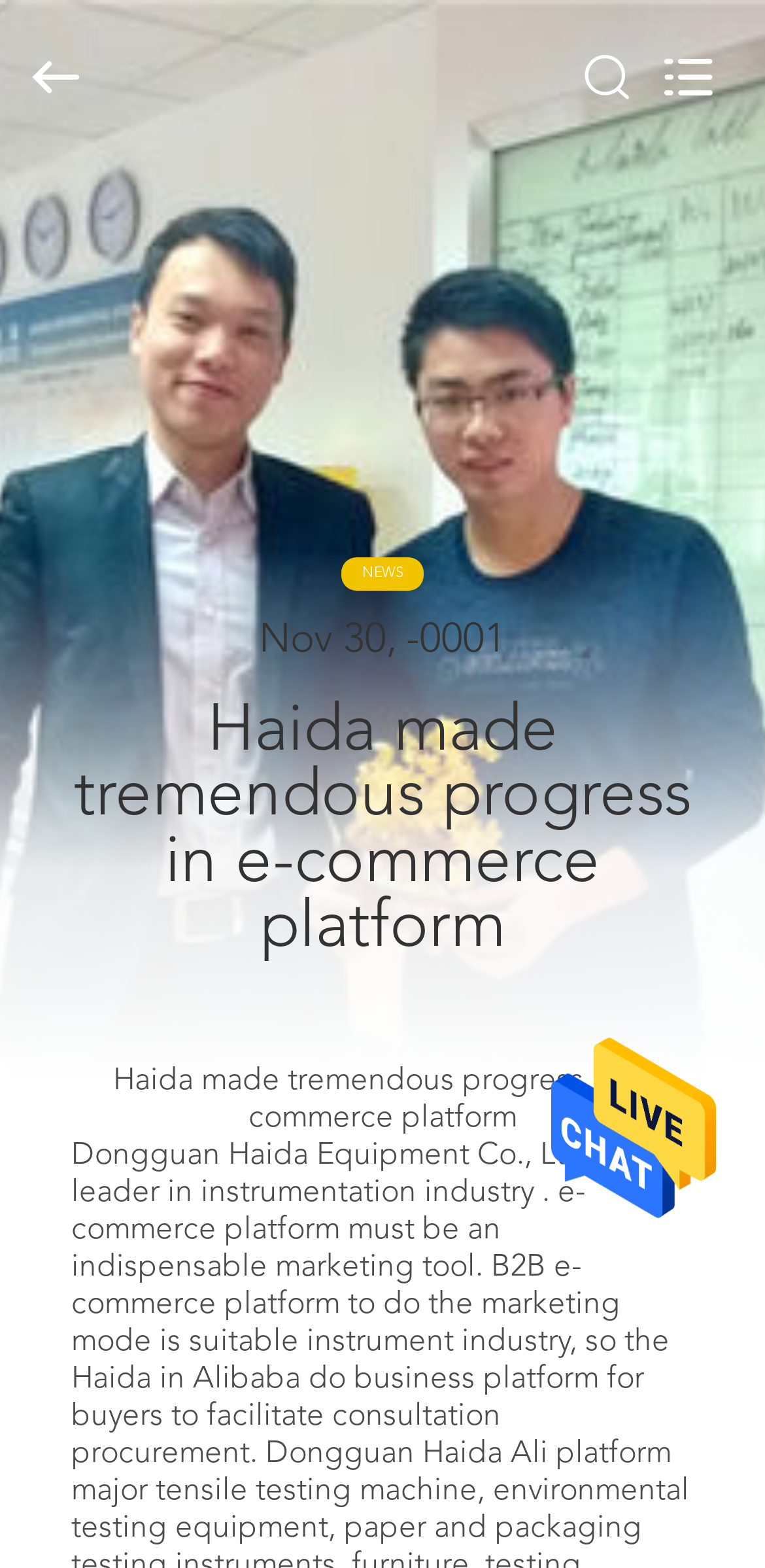What is the date of the news article?
Offer a detailed and exhaustive answer to the question.

The date of the news article can be found in the StaticText element 'Nov 30, -0001' which is located below the 'NEWS' heading.